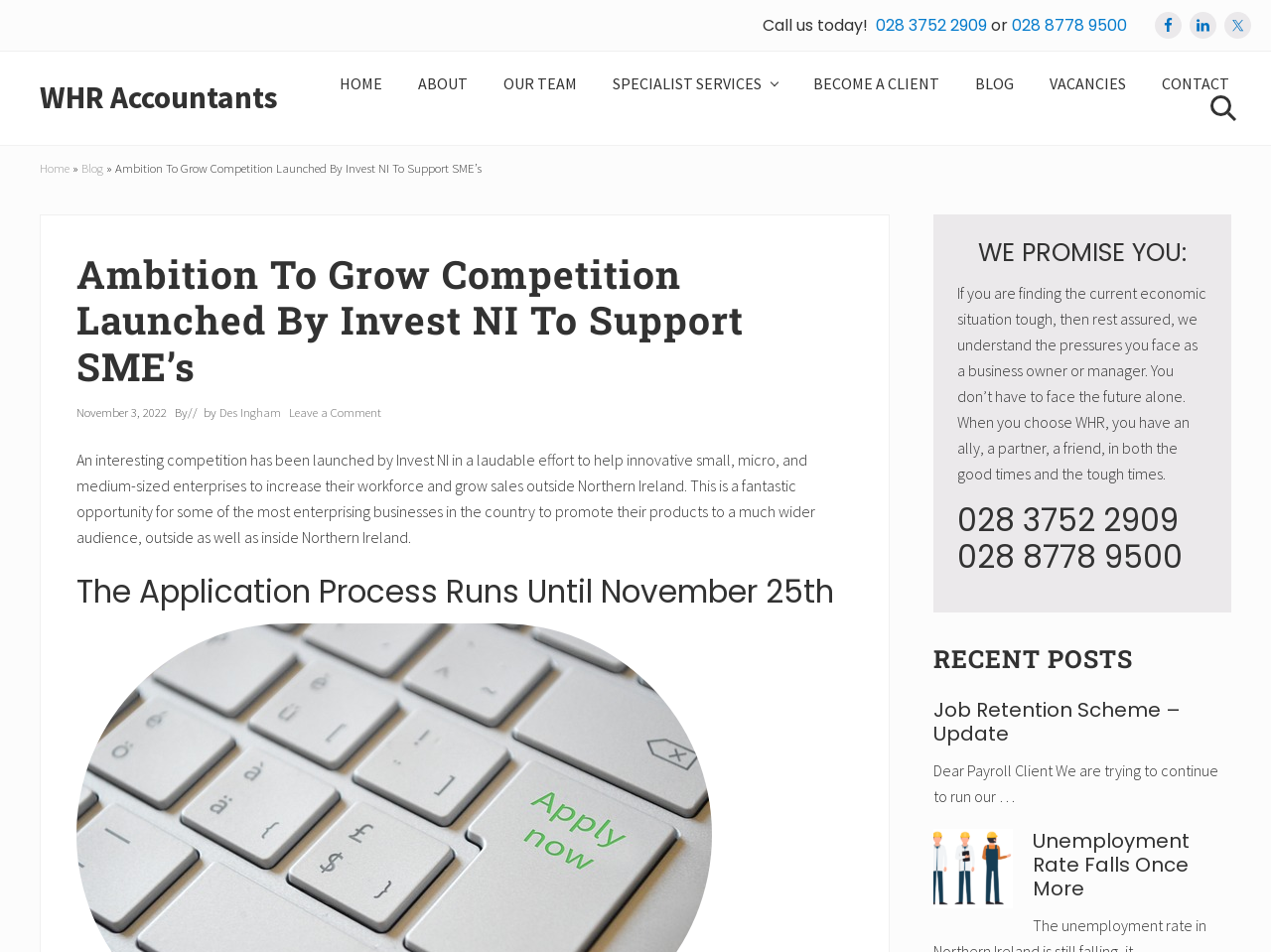What is the name of the company that promises to be an ally to business owners?
Analyze the image and deliver a detailed answer to the question.

I found the section 'WE PROMISE YOU:' in the primary sidebar of the webpage, and it mentions that WHR promises to be an ally, a partner, a friend to business owners.